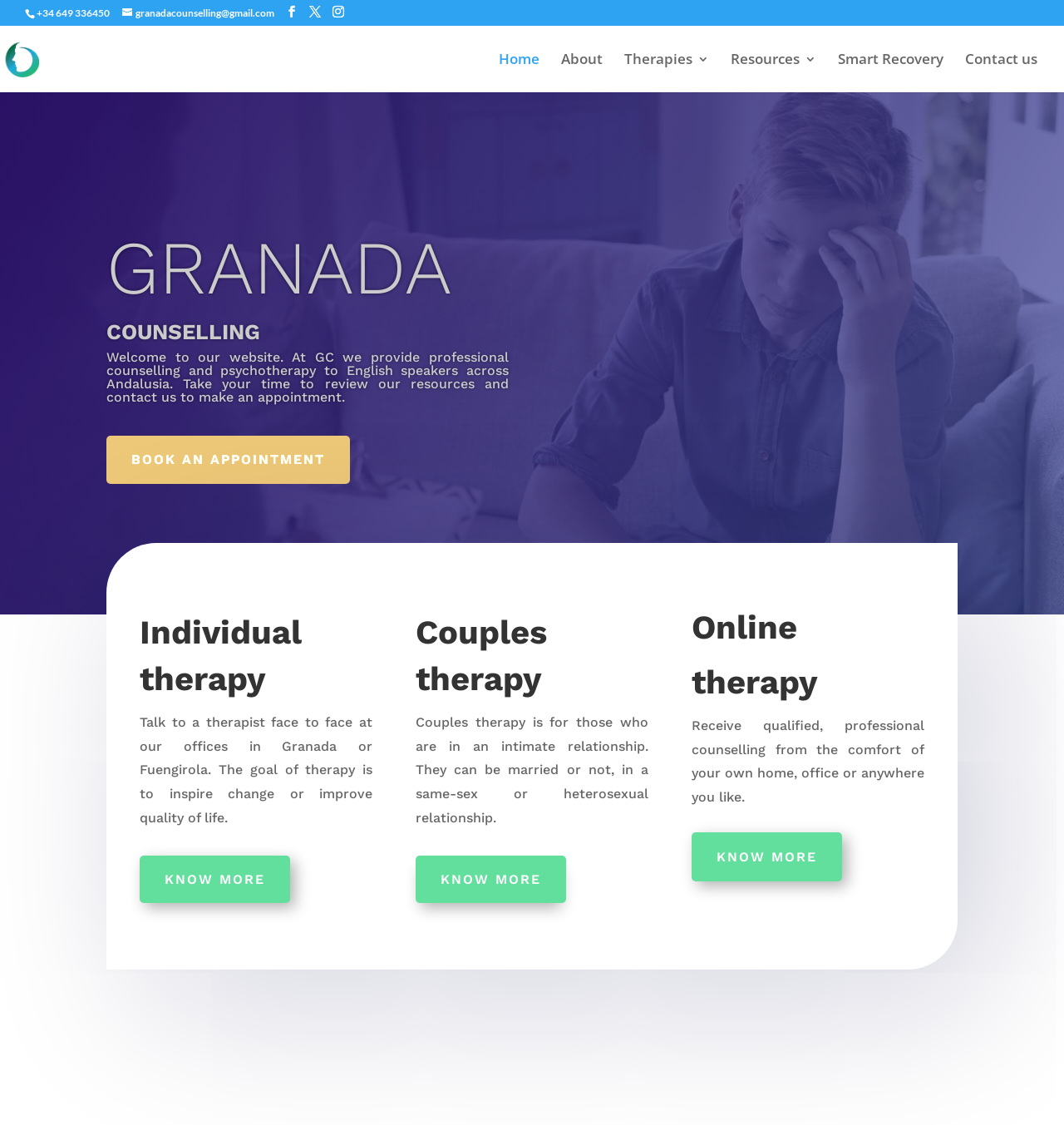Could you locate the bounding box coordinates for the section that should be clicked to accomplish this task: "Go to the home page".

[0.469, 0.047, 0.507, 0.082]